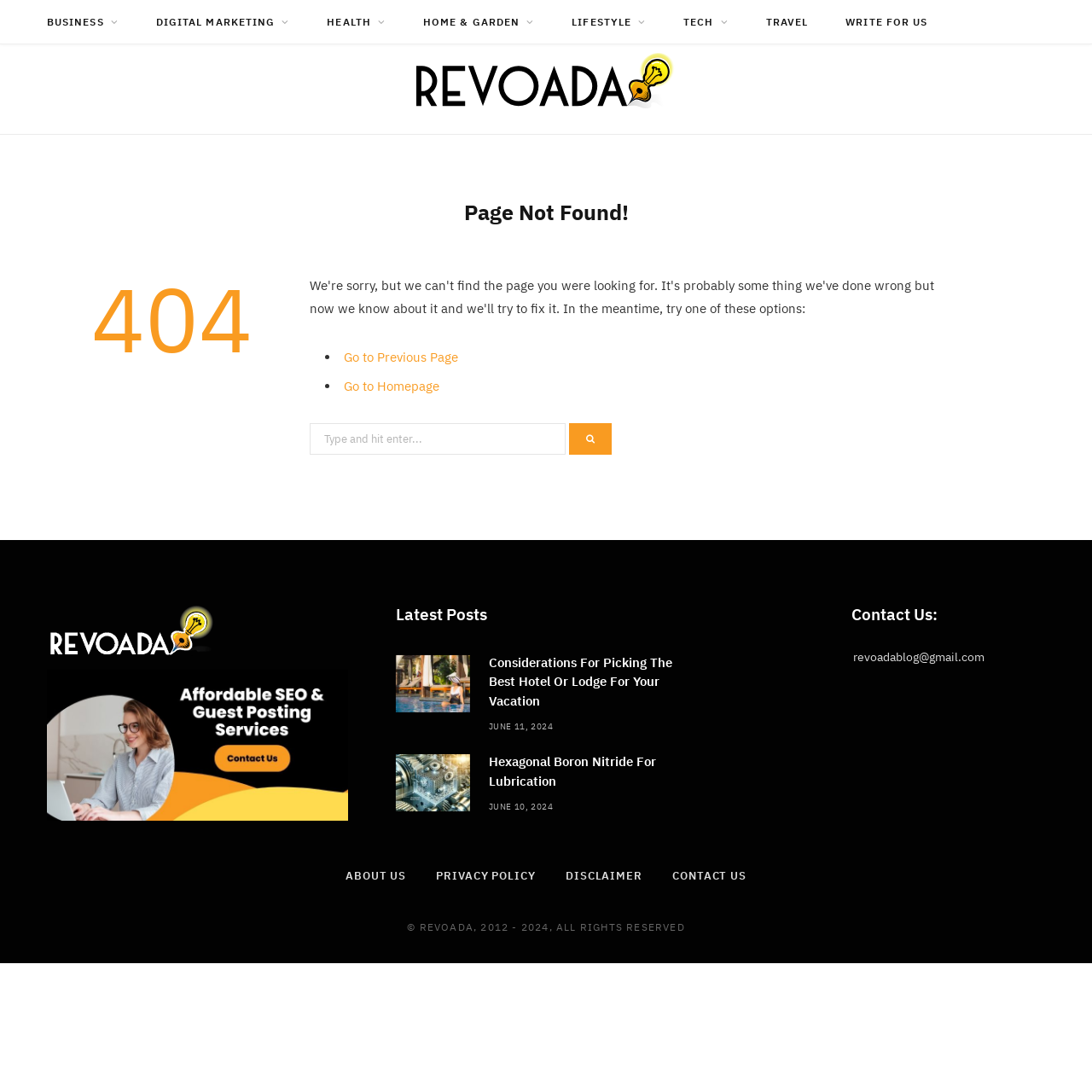What is the error code displayed on the page?
From the image, provide a succinct answer in one word or a short phrase.

404